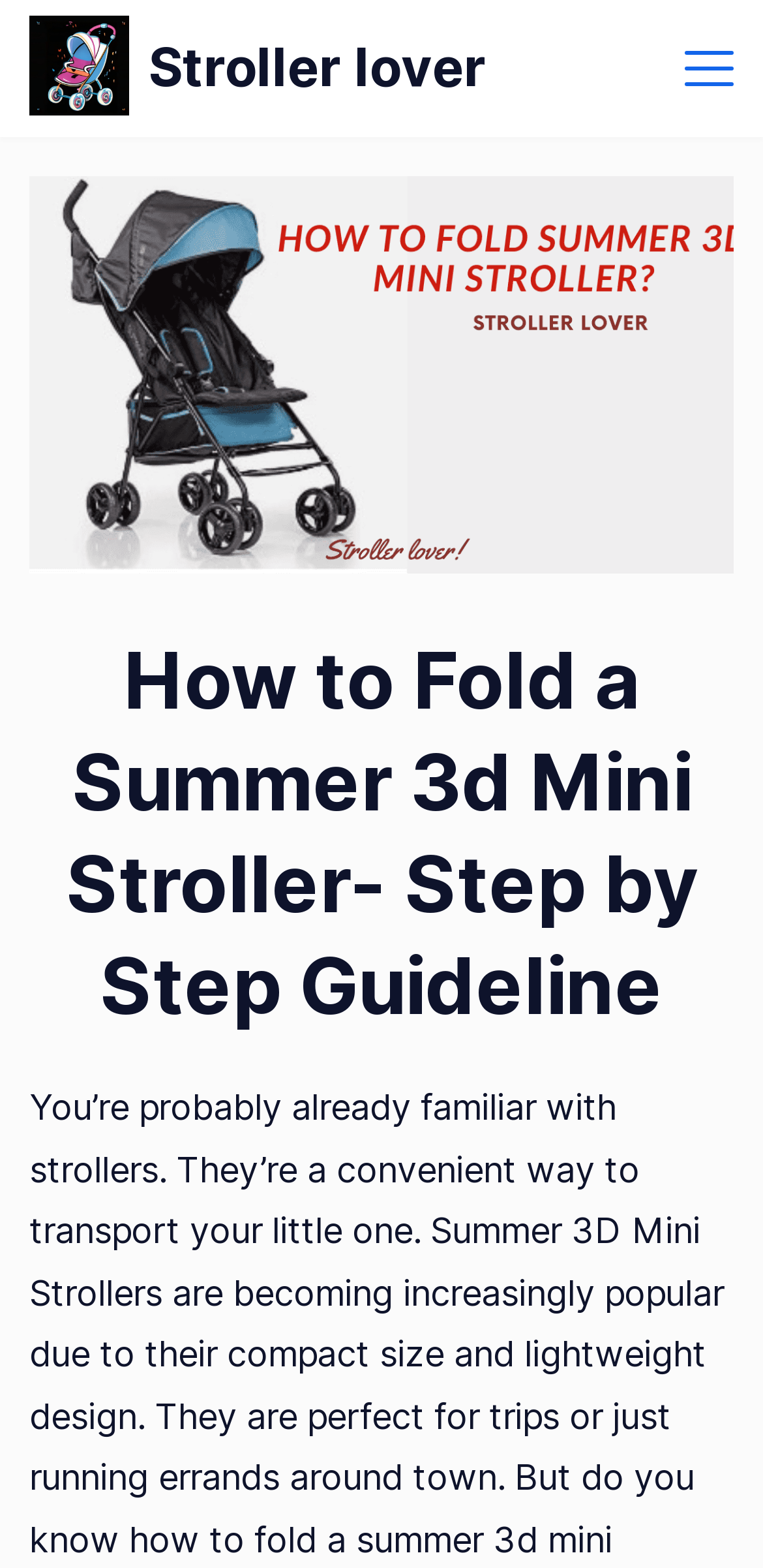Provide the bounding box coordinates, formatted as (top-left x, top-left y, bottom-right x, bottom-right y), with all values being floating point numbers between 0 and 1. Identify the bounding box of the UI element that matches the description: parent_node: Stroller lover

[0.038, 0.01, 0.169, 0.077]